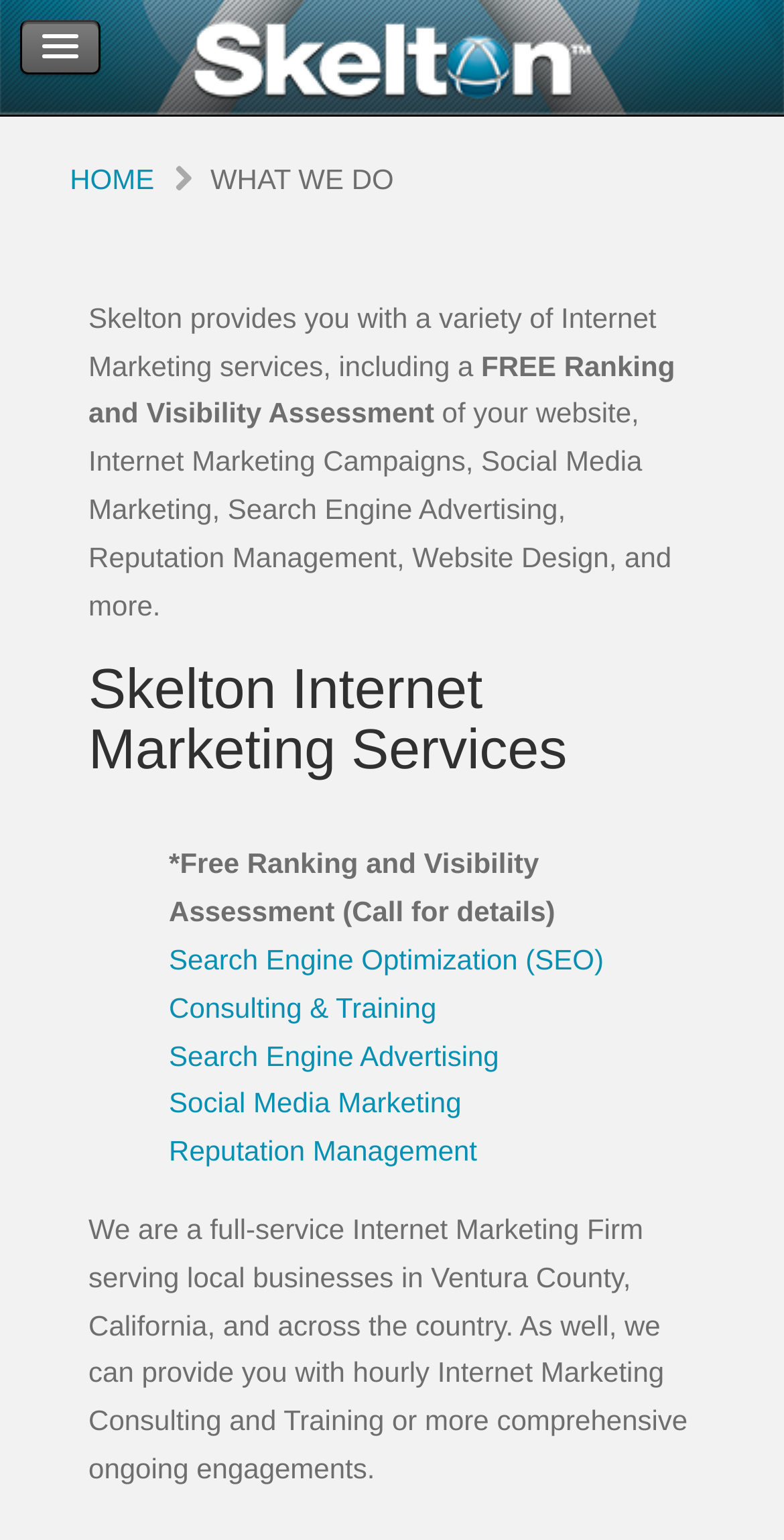What is the focus of the webpage?
Can you offer a detailed and complete answer to this question?

The Root Element is focused on 'What We Do', and the webpage content is organized around this theme, providing information about Skelton's Internet Marketing services and capabilities.